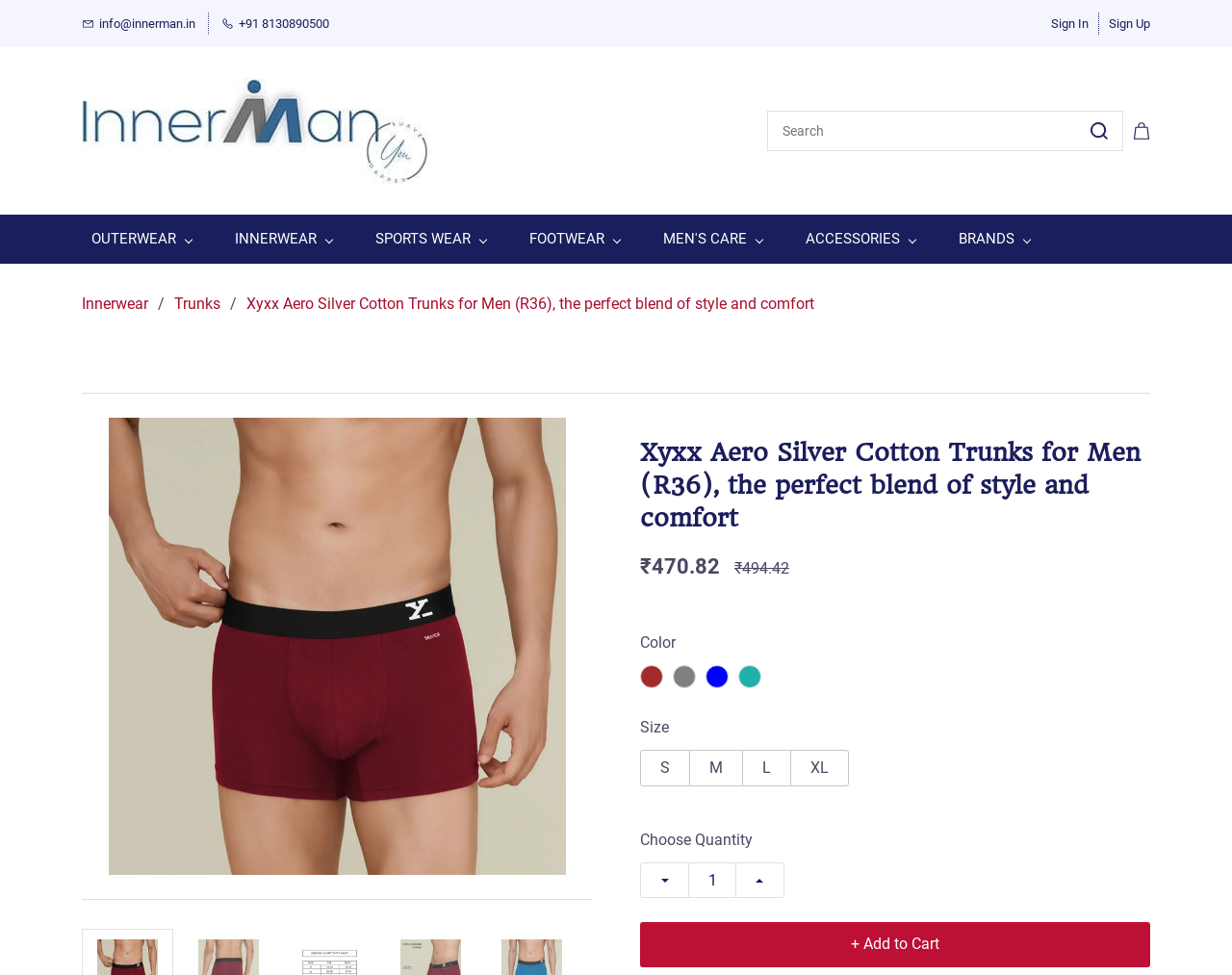What is the price of the product?
Examine the image and give a concise answer in one word or a short phrase.

₹470.82